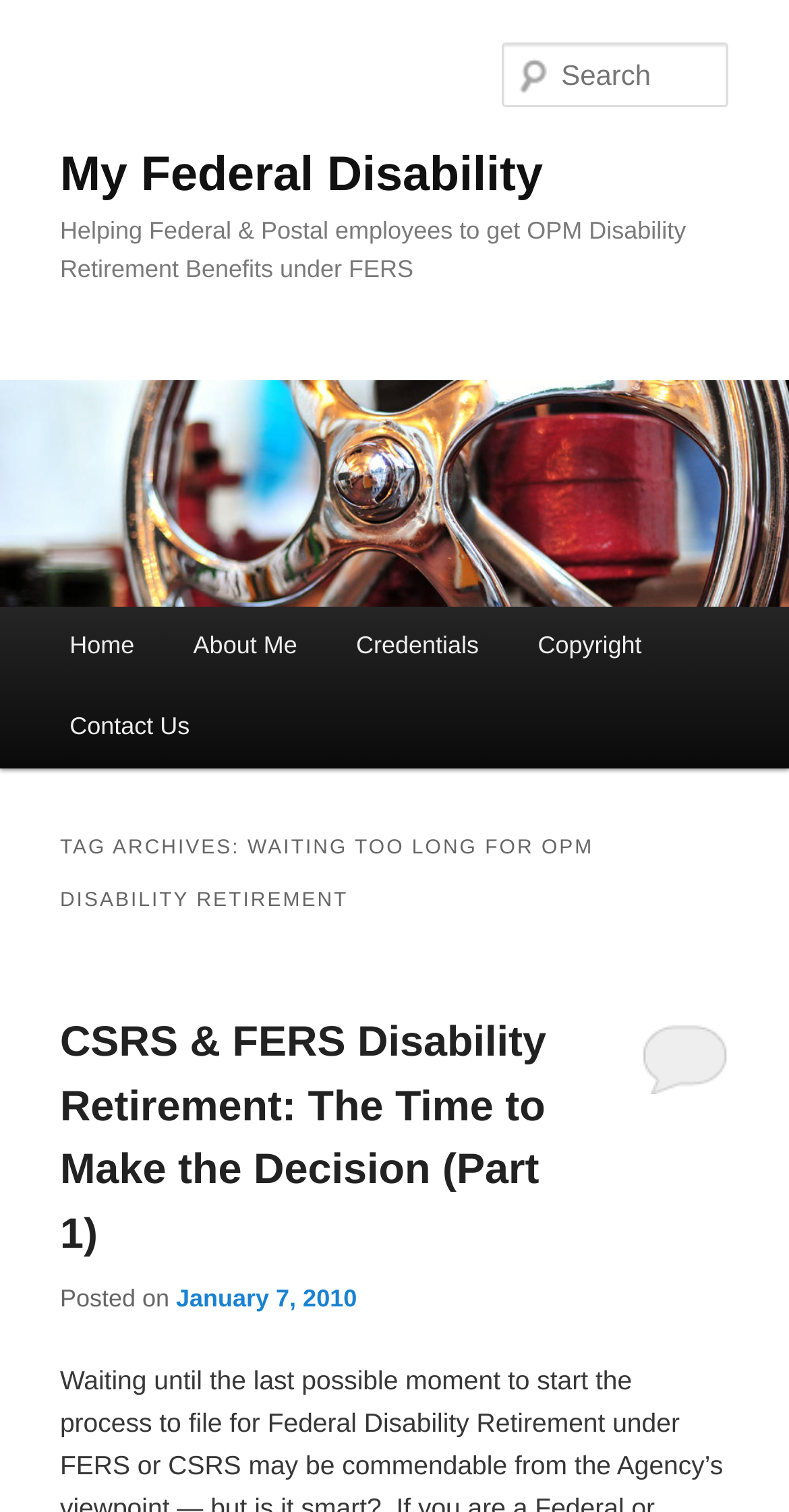Based on the element description, predict the bounding box coordinates (top-left x, top-left y, bottom-right x, bottom-right y) for the UI element in the screenshot: My Federal Disability

[0.076, 0.098, 0.688, 0.134]